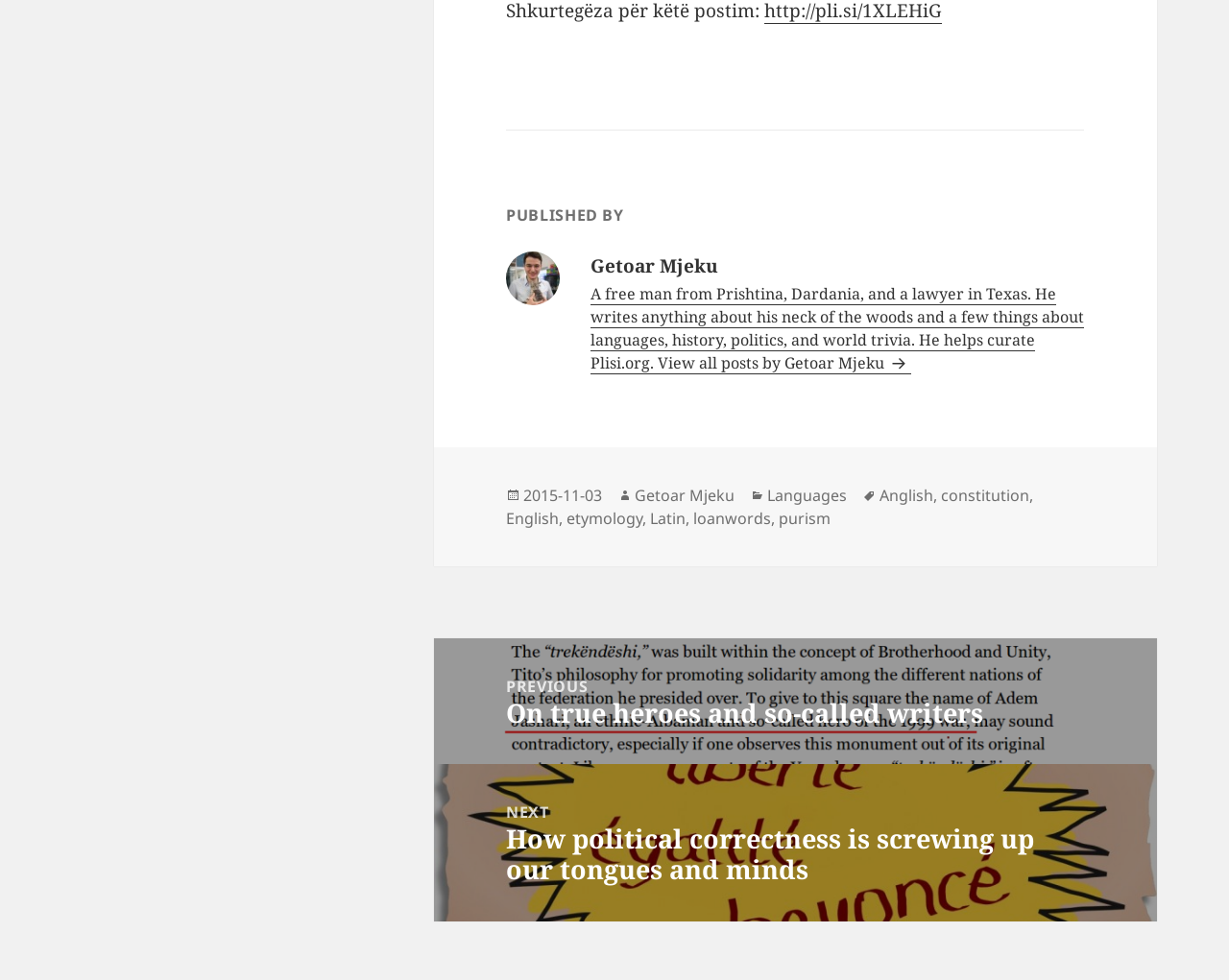Answer briefly with one word or phrase:
What is the title of the previous post?

On true heroes and so-called writers